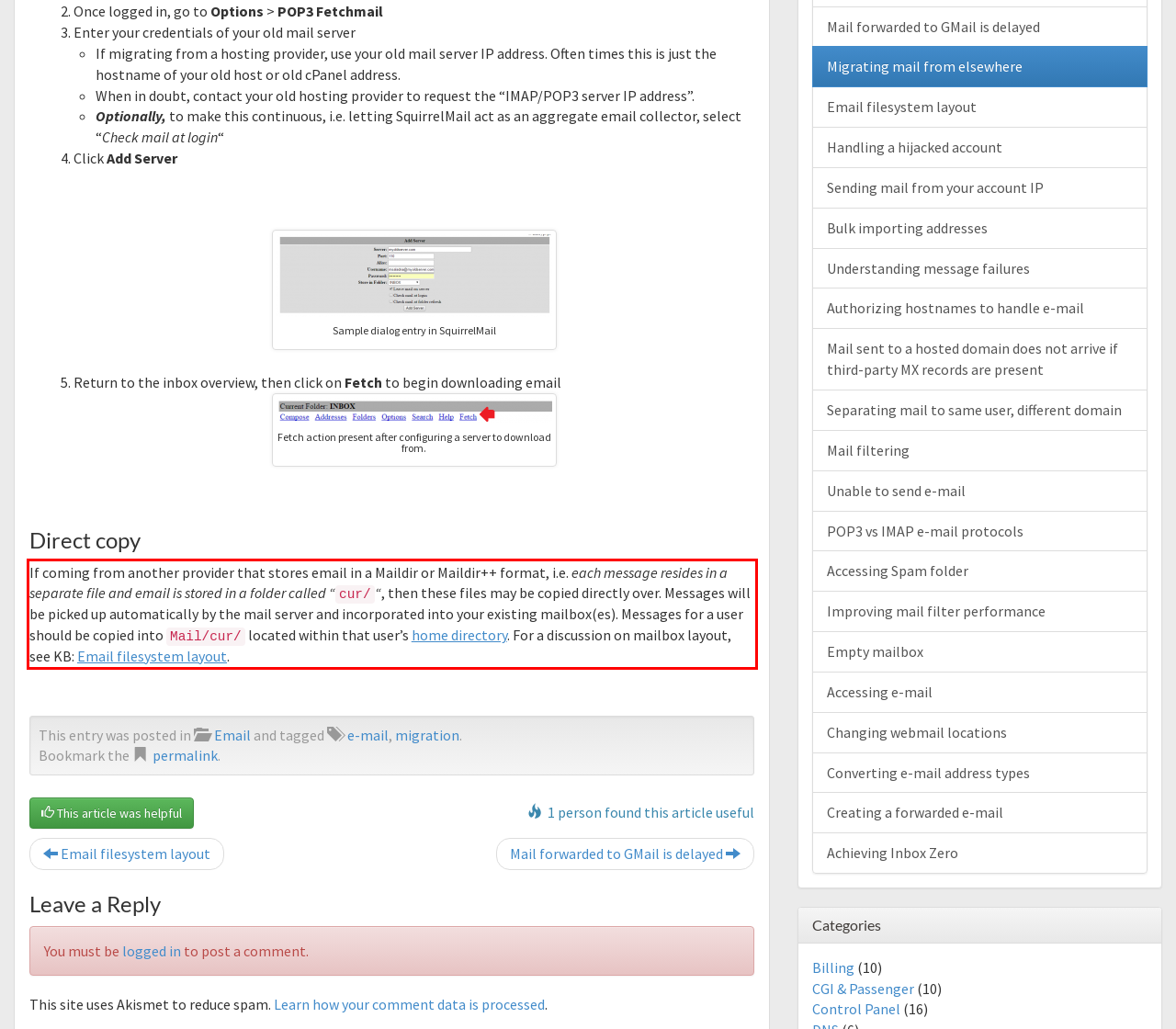Using the provided webpage screenshot, recognize the text content in the area marked by the red bounding box.

If coming from another provider that stores email in a Maildir or Maildir++ format, i.e. each message resides in a separate file and email is stored in a folder called “cur/“, then these files may be copied directly over. Messages will be picked up automatically by the mail server and incorporated into your existing mailbox(es). Messages for a user should be copied into Mail/cur/ located within that user’s home directory. For a discussion on mailbox layout, see KB: Email filesystem layout.